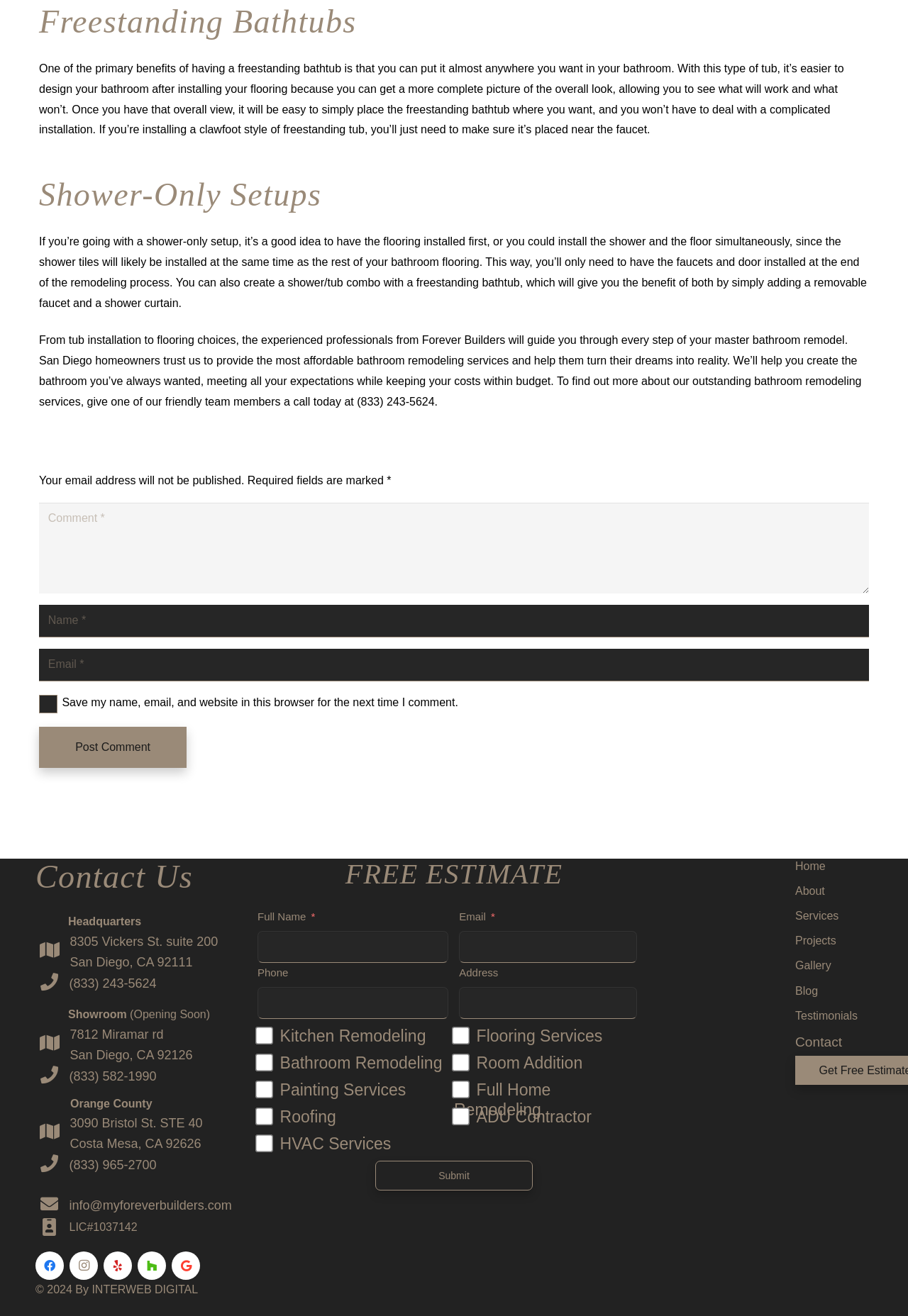By analyzing the image, answer the following question with a detailed response: What is the license number of the company?

I found the company's license number at the bottom of the webpage, where it is listed as 'LIC#1037142'.